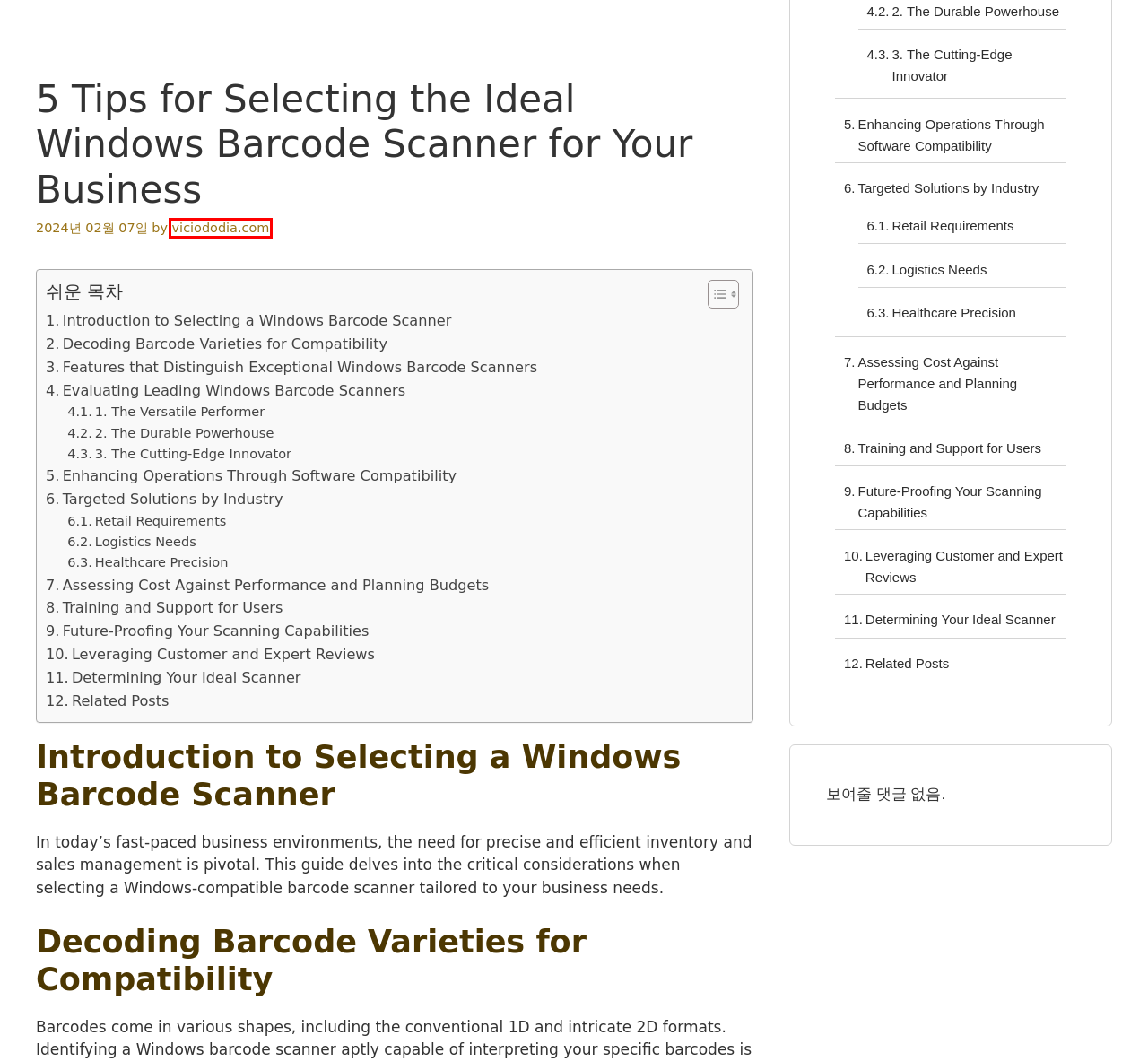Look at the screenshot of a webpage with a red bounding box and select the webpage description that best corresponds to the new page after clicking the element in the red box. Here are the options:
A. 5 Essential Steps in the Chrome QR Code Scanners Guide for Smart Connectivity
B. 5 Key Highlights in Our Made by Design Luggage Review
C. viciododia.com - Orientation Guide
D. 8 Essential Types of Barcode Readers to Boost Your Business Efficiency
E. Windows Barcode Scanner - Orientation Guide
F. 5 QR Code Implementation Strategies for Efficient Usage
G. 10 Fascinating Ways Honeywell Barcode Readers Enhance Efficiency
H. 5 Innovative Strategies for Harnessing Innovation for Business Growth

C